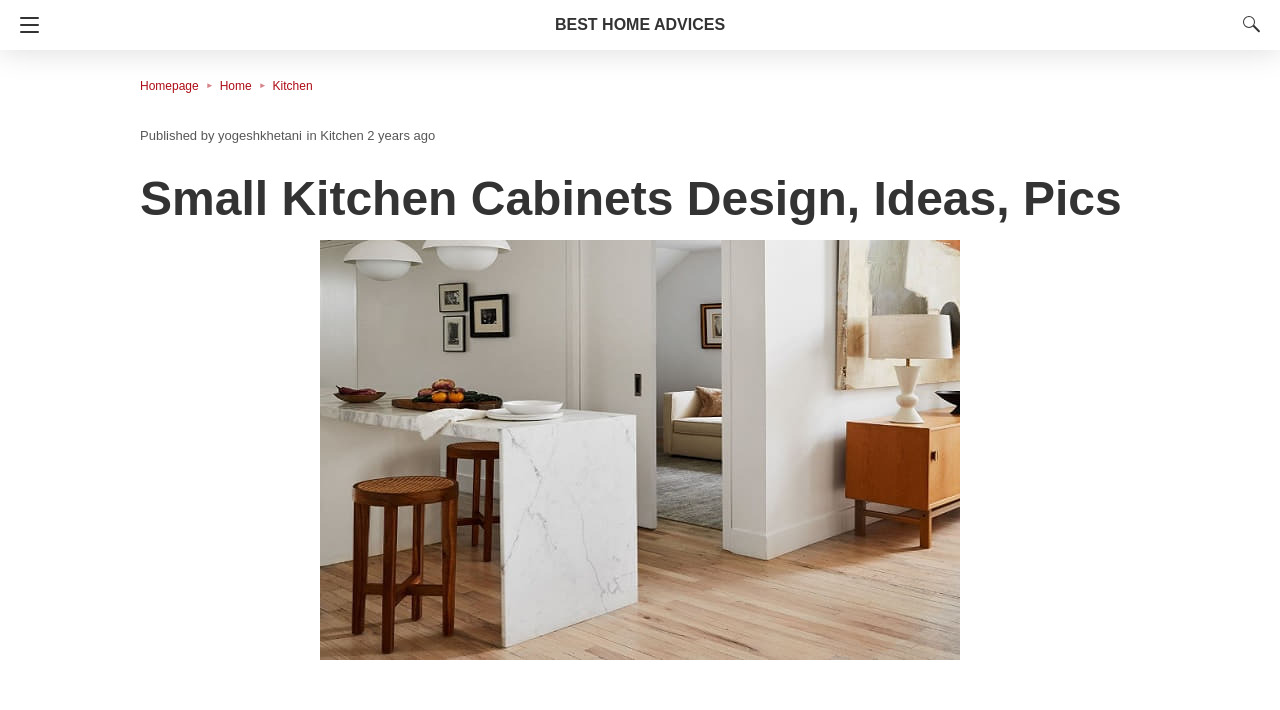Find the bounding box coordinates for the area you need to click to carry out the instruction: "Read the article about small kitchen cabinets". The coordinates should be four float numbers between 0 and 1, indicated as [left, top, right, bottom].

[0.109, 0.24, 0.891, 0.322]